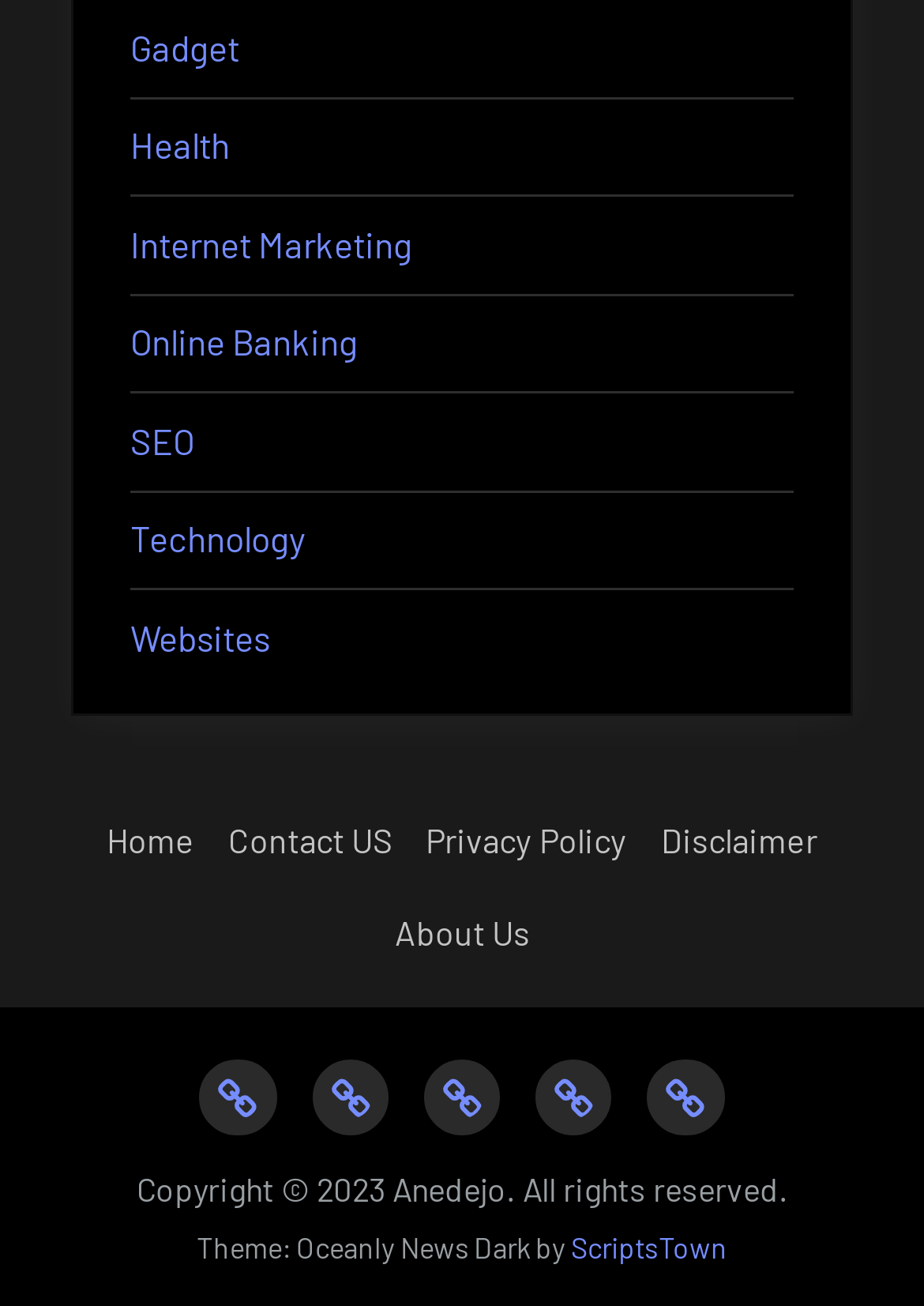Locate the bounding box coordinates of the clickable area needed to fulfill the instruction: "Visit Health page".

[0.141, 0.095, 0.249, 0.128]